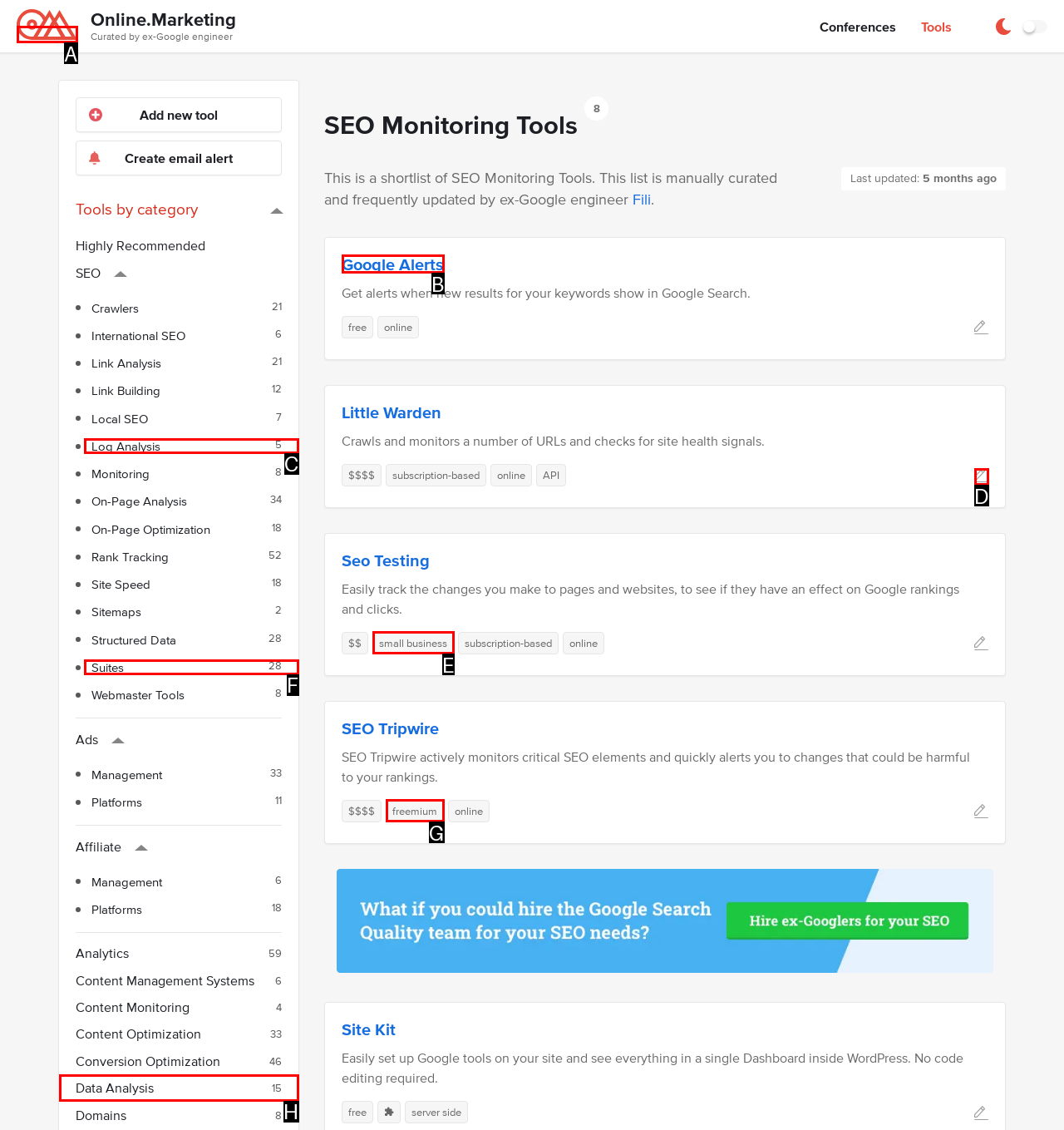Identify the correct letter of the UI element to click for this task: Visit Online.Marketing
Respond with the letter from the listed options.

A